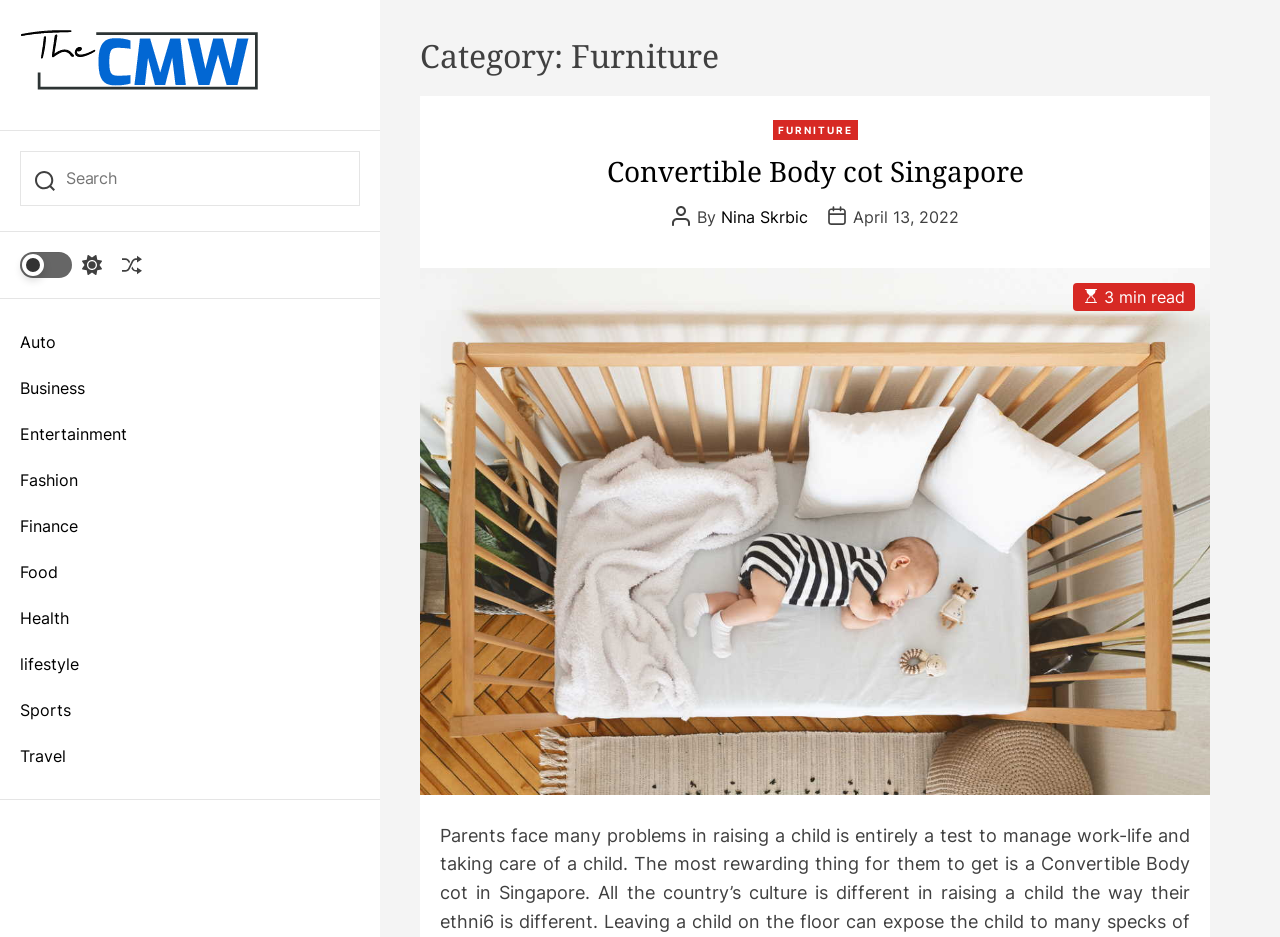How long does it take to read the current article?
Can you offer a detailed and complete answer to this question?

I found the estimated read time by looking at the section that says 'Estimated read time' and then finding the text that says '3 min read'.